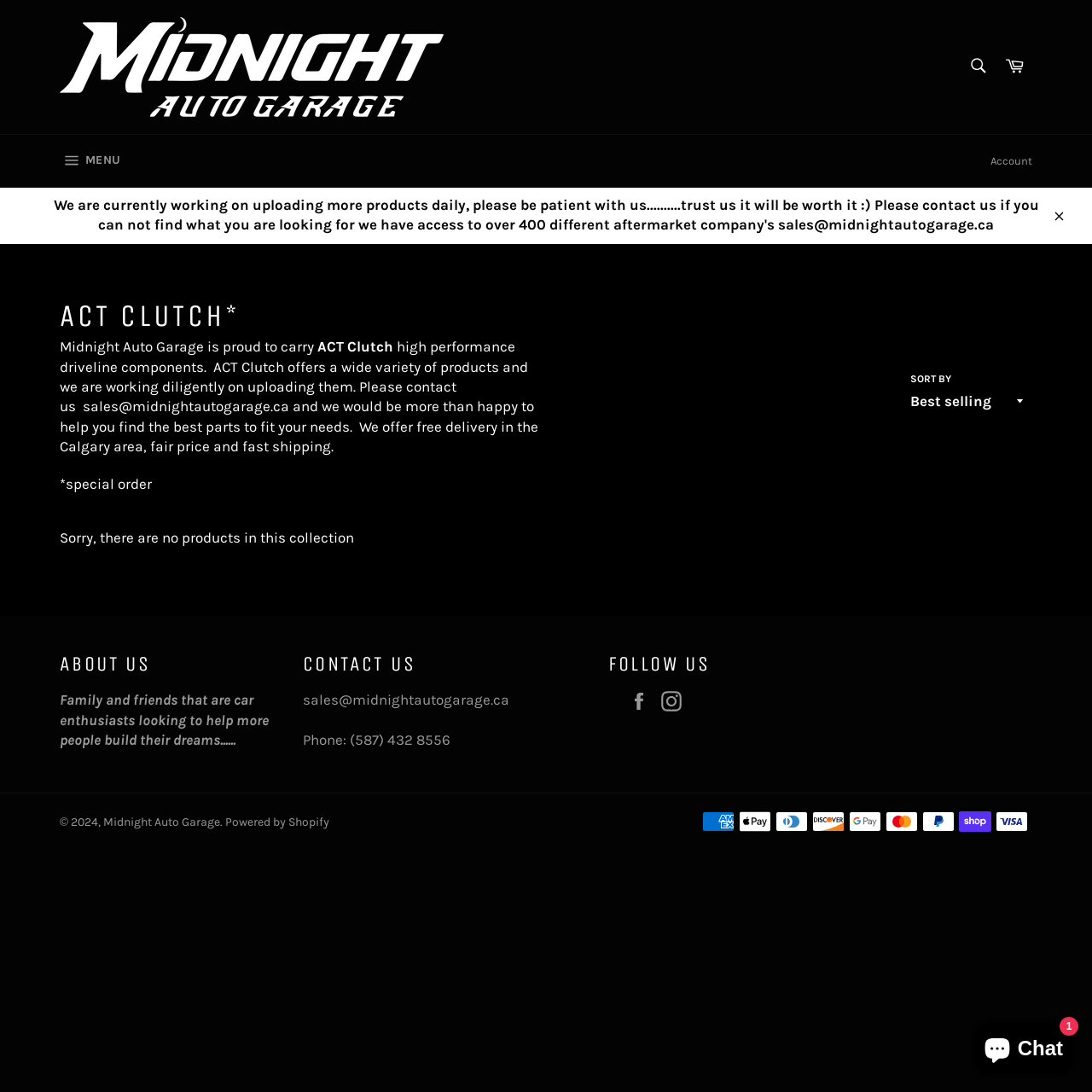Given the element description: "Chat1", predict the bounding box coordinates of the UI element it refers to, using four float numbers between 0 and 1, i.e., [left, top, right, bottom].

[0.892, 0.937, 0.983, 0.984]